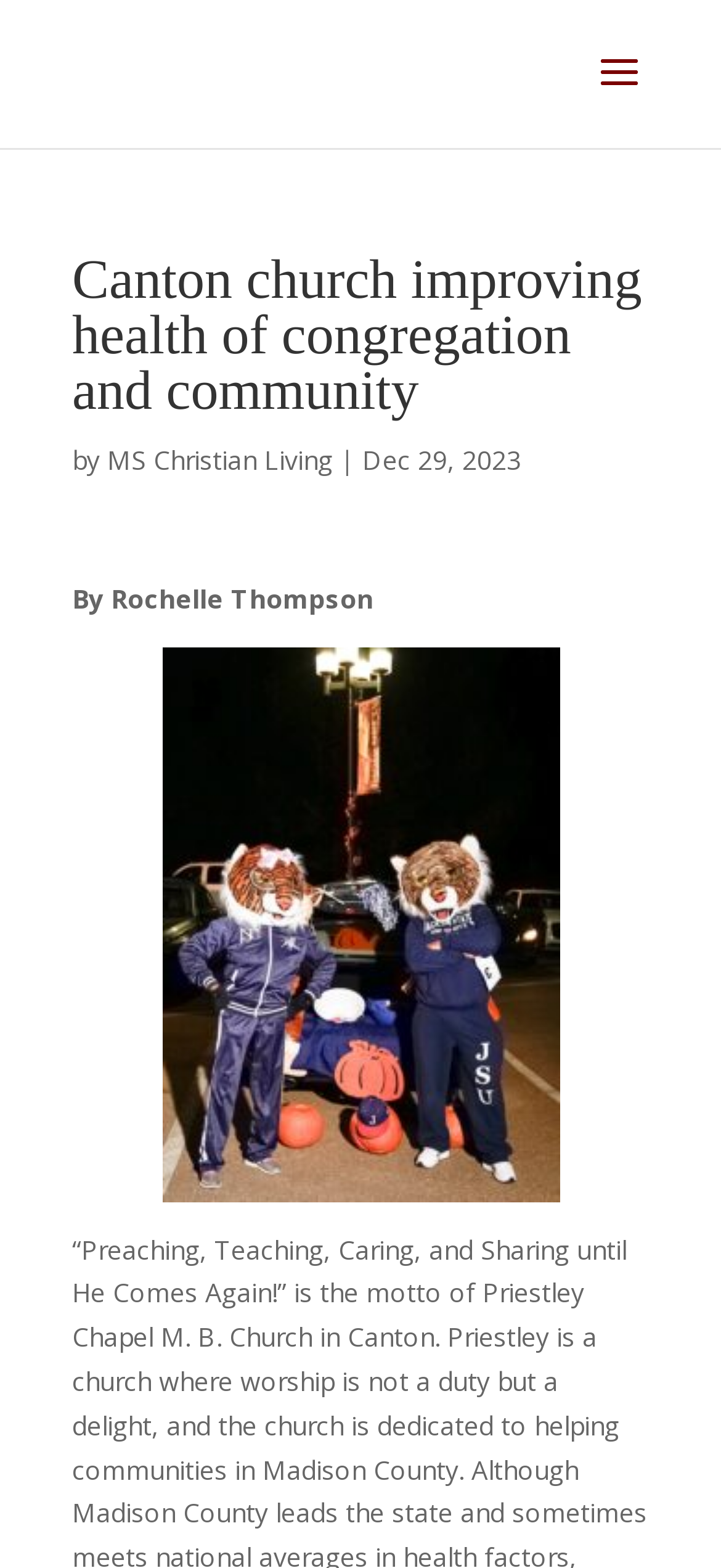Refer to the image and provide a thorough answer to this question:
What is the date of the article?

The date of the article can be found by looking at the text 'Dec 29, 2023' which is located next to the author's name.